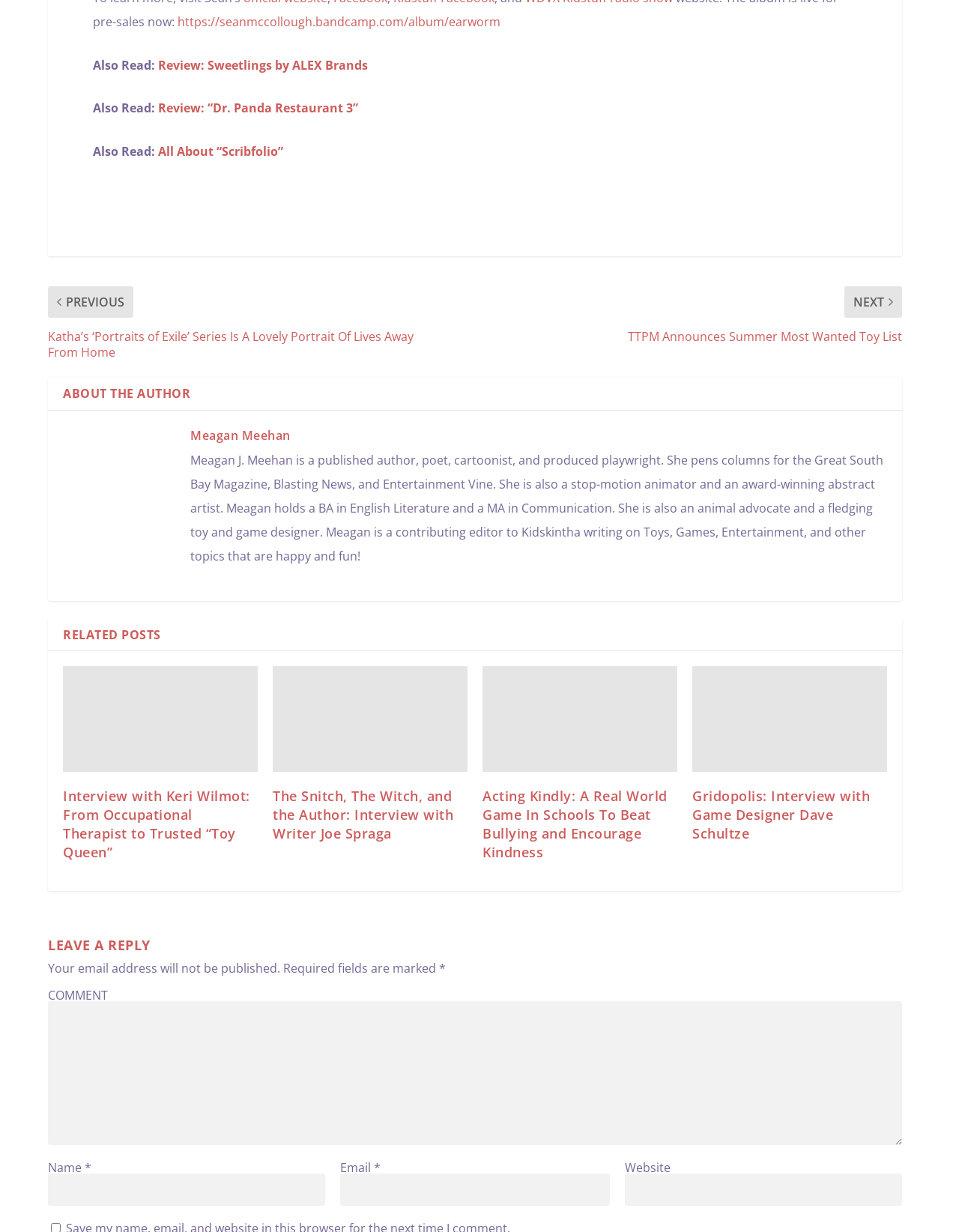What is the purpose of the 'COMMENT' section?
Answer the question with as much detail as possible.

The 'COMMENT' section is provided for users to leave a reply, as indicated by the text 'LEAVE A REPLY' and the presence of a textbox and fields for name, email, and website.